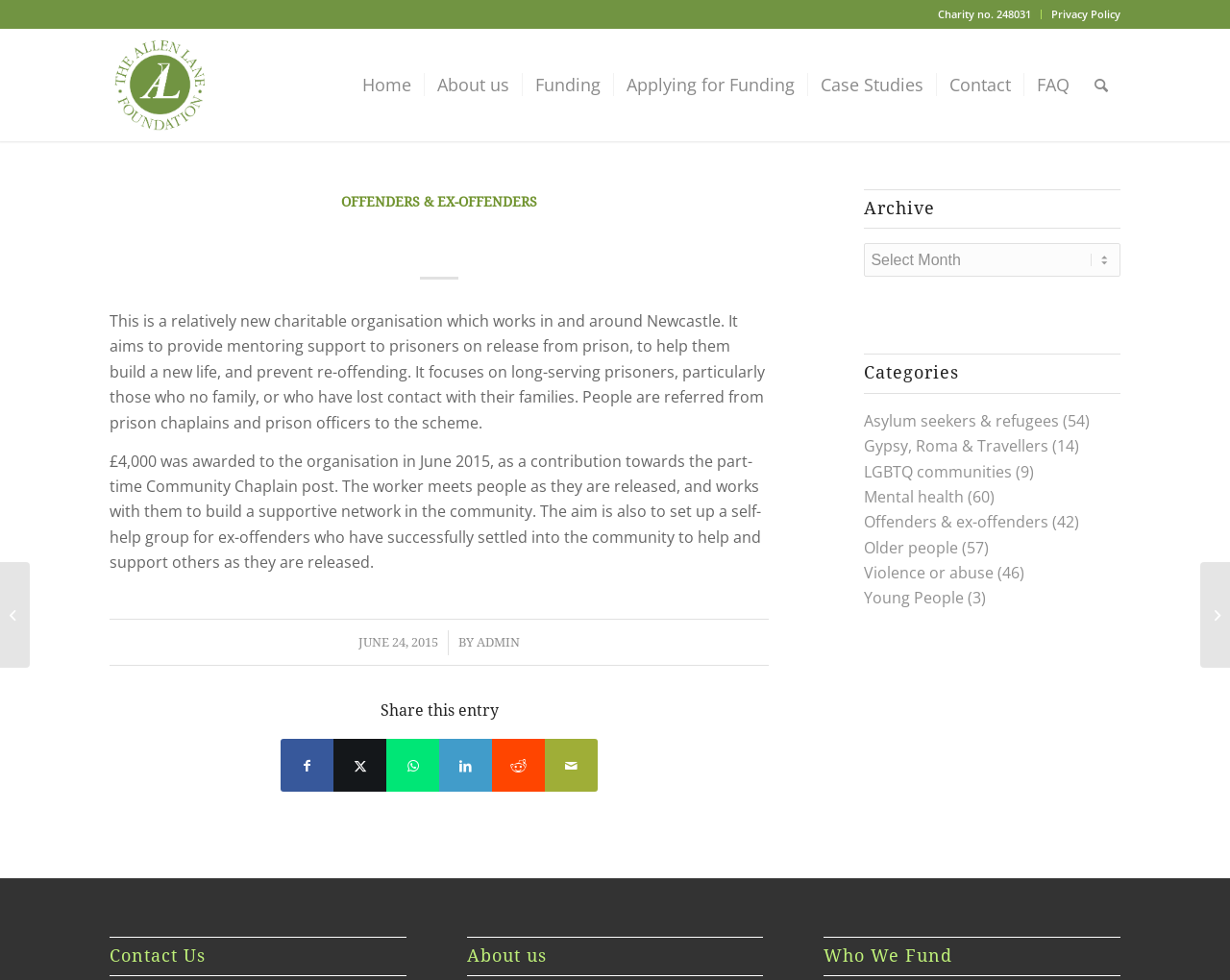Please identify the bounding box coordinates of the element I need to click to follow this instruction: "Contact Us".

[0.089, 0.956, 0.33, 0.996]